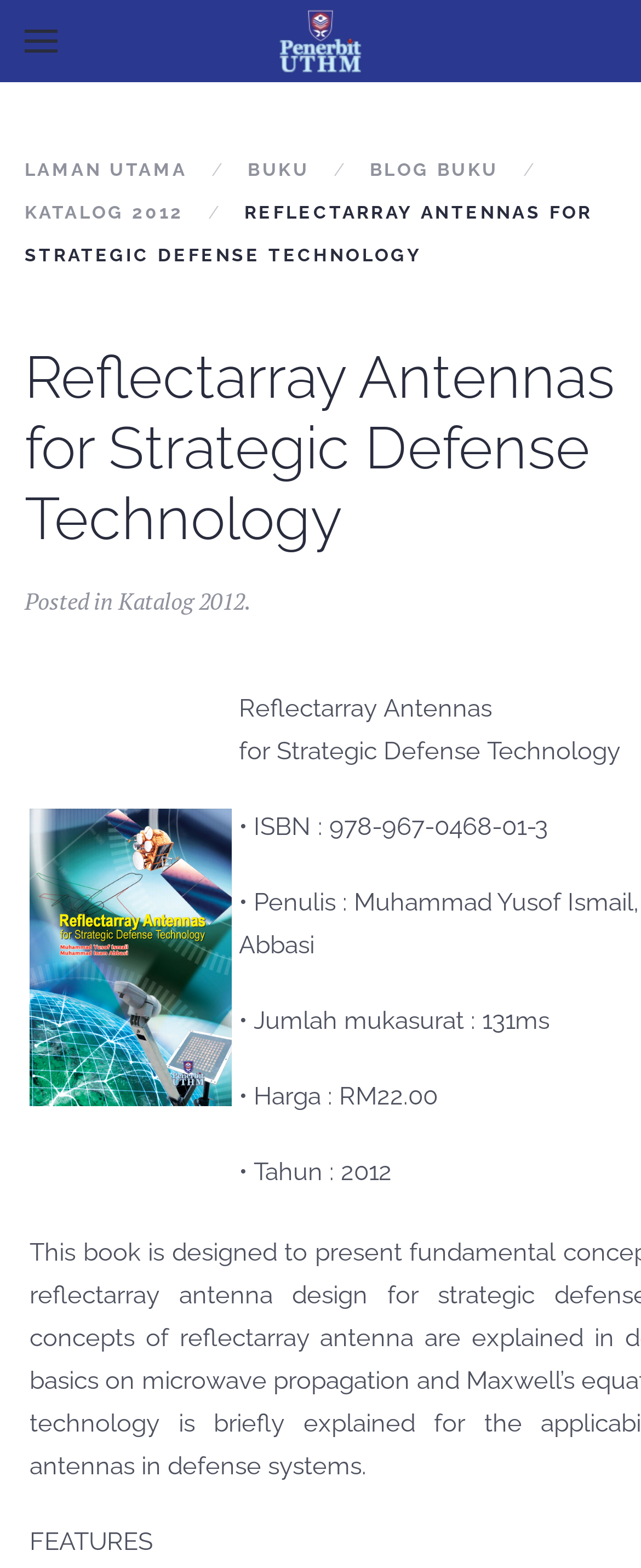How many levels of navigation are there?
Look at the image and respond with a one-word or short-phrase answer.

2